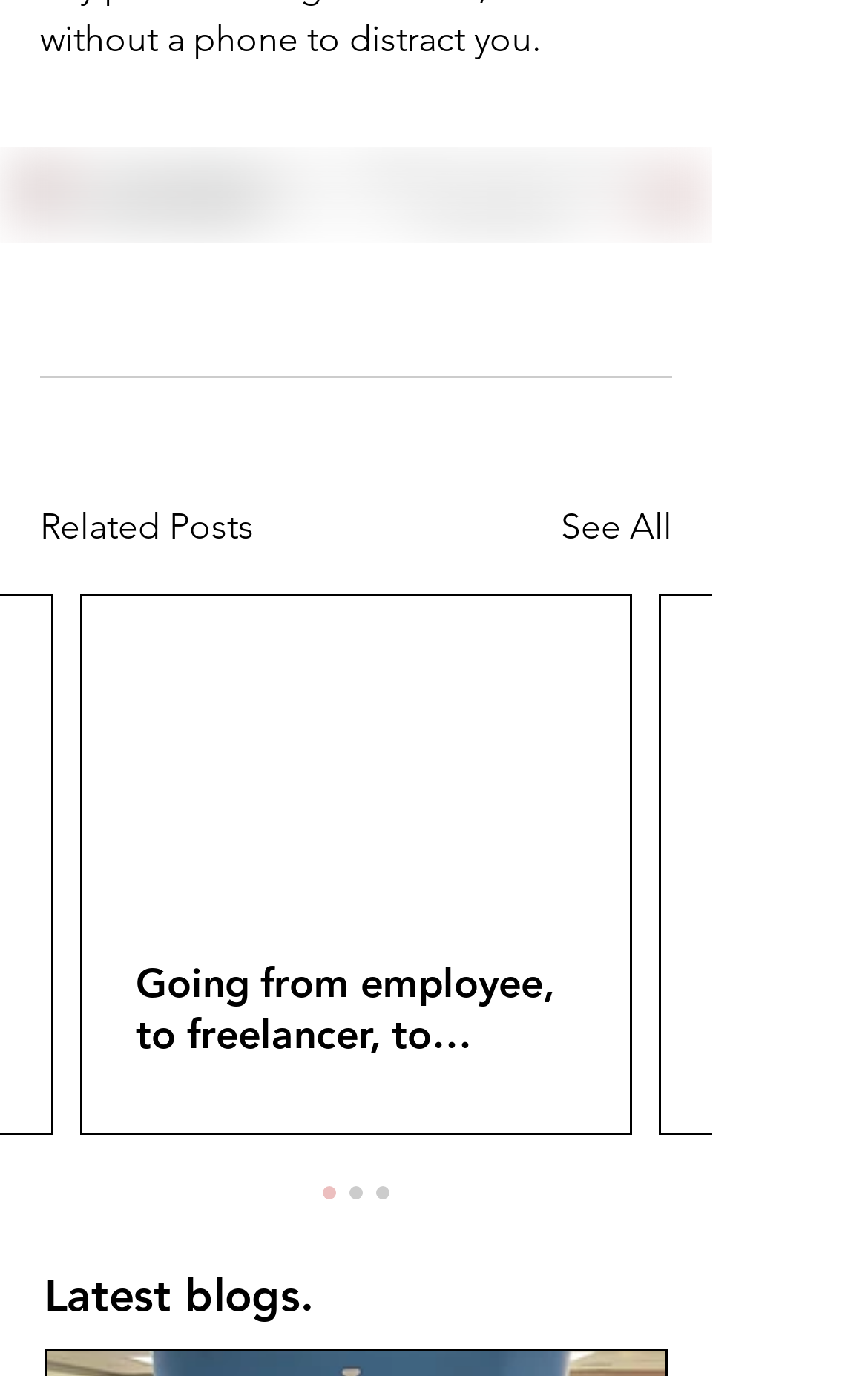How many articles are listed on this page?
Please answer using one word or phrase, based on the screenshot.

1